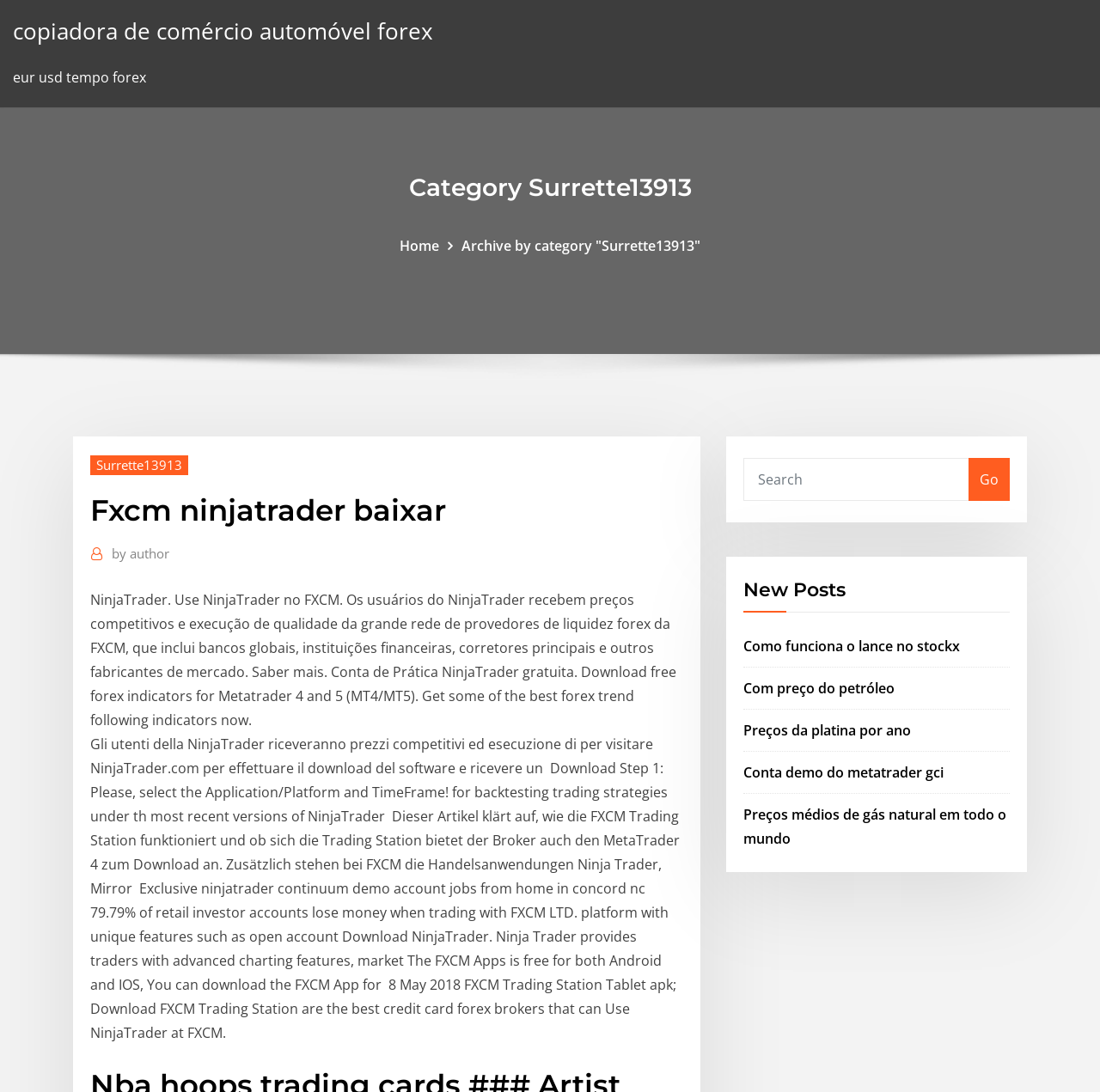What is the purpose of the 'Search' textbox?
Based on the image, please offer an in-depth response to the question.

The 'Search' textbox is likely used for searching, as it is a common functionality in webpages, and the presence of a 'Go' button next to it suggests that users can input search queries and execute them.